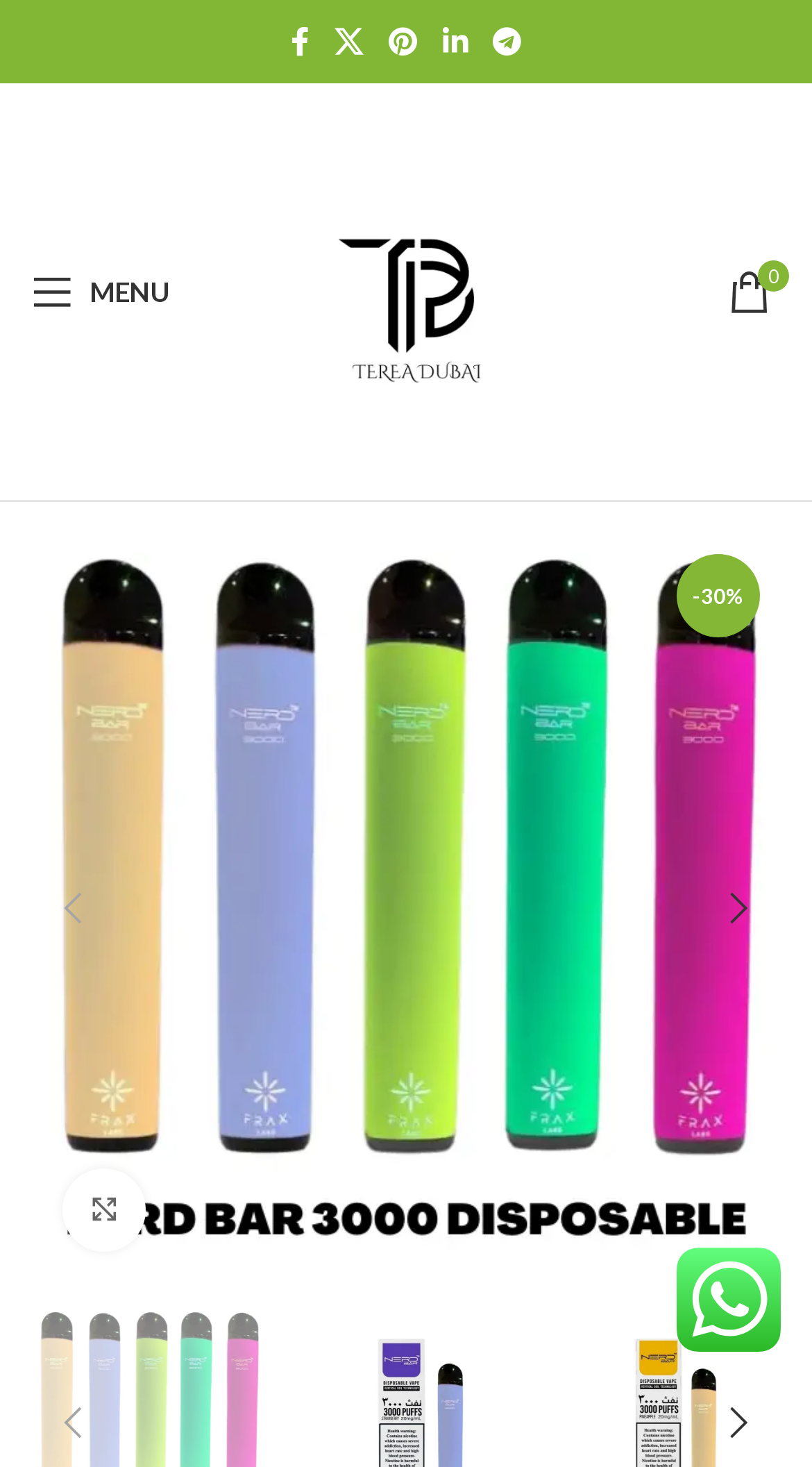Please specify the bounding box coordinates of the clickable region necessary for completing the following instruction: "View product details". The coordinates must consist of four float numbers between 0 and 1, i.e., [left, top, right, bottom].

[0.038, 0.604, 0.962, 0.628]